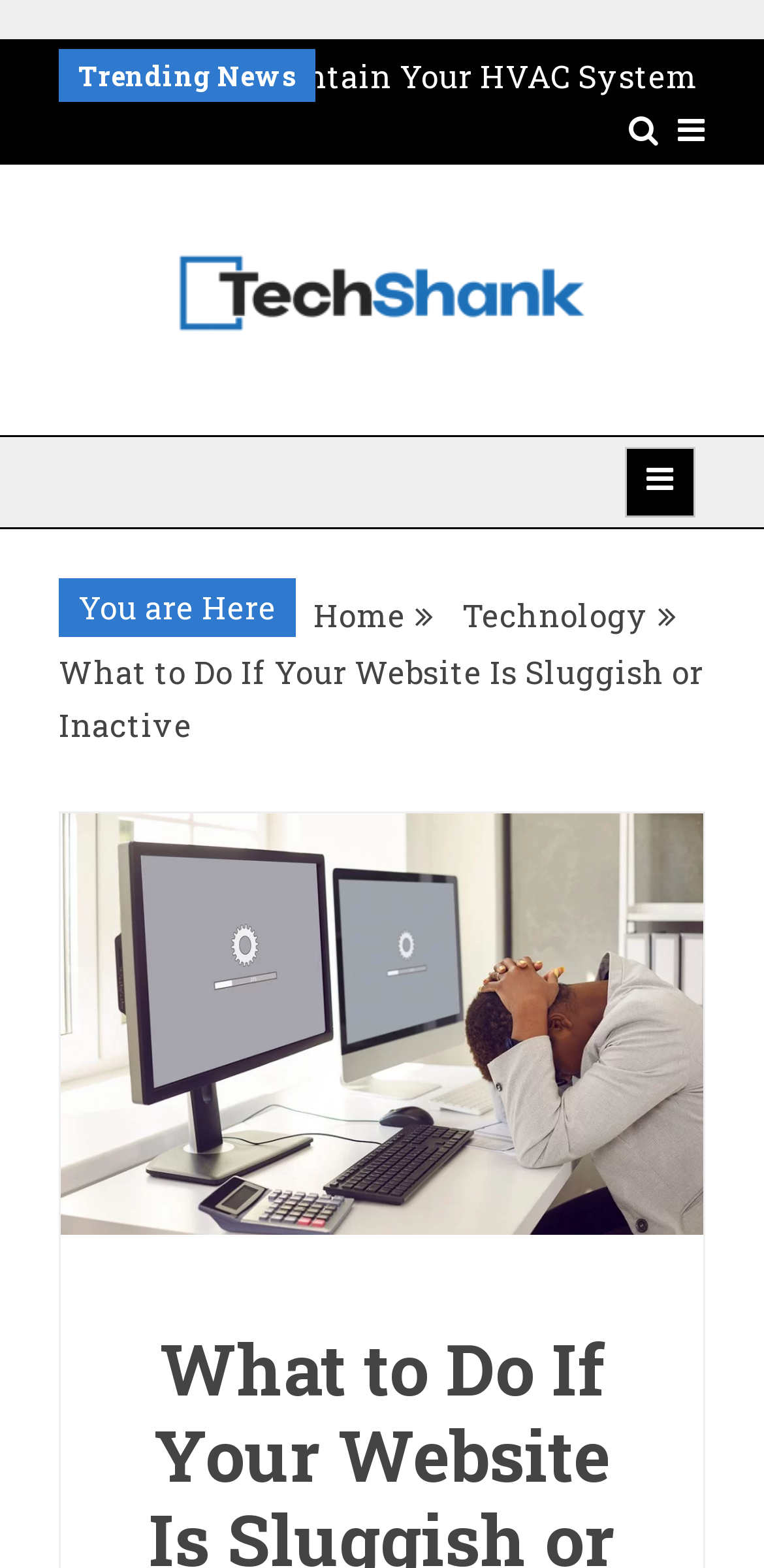Find the bounding box coordinates of the clickable area required to complete the following action: "Go to the Home page".

[0.41, 0.379, 0.531, 0.405]